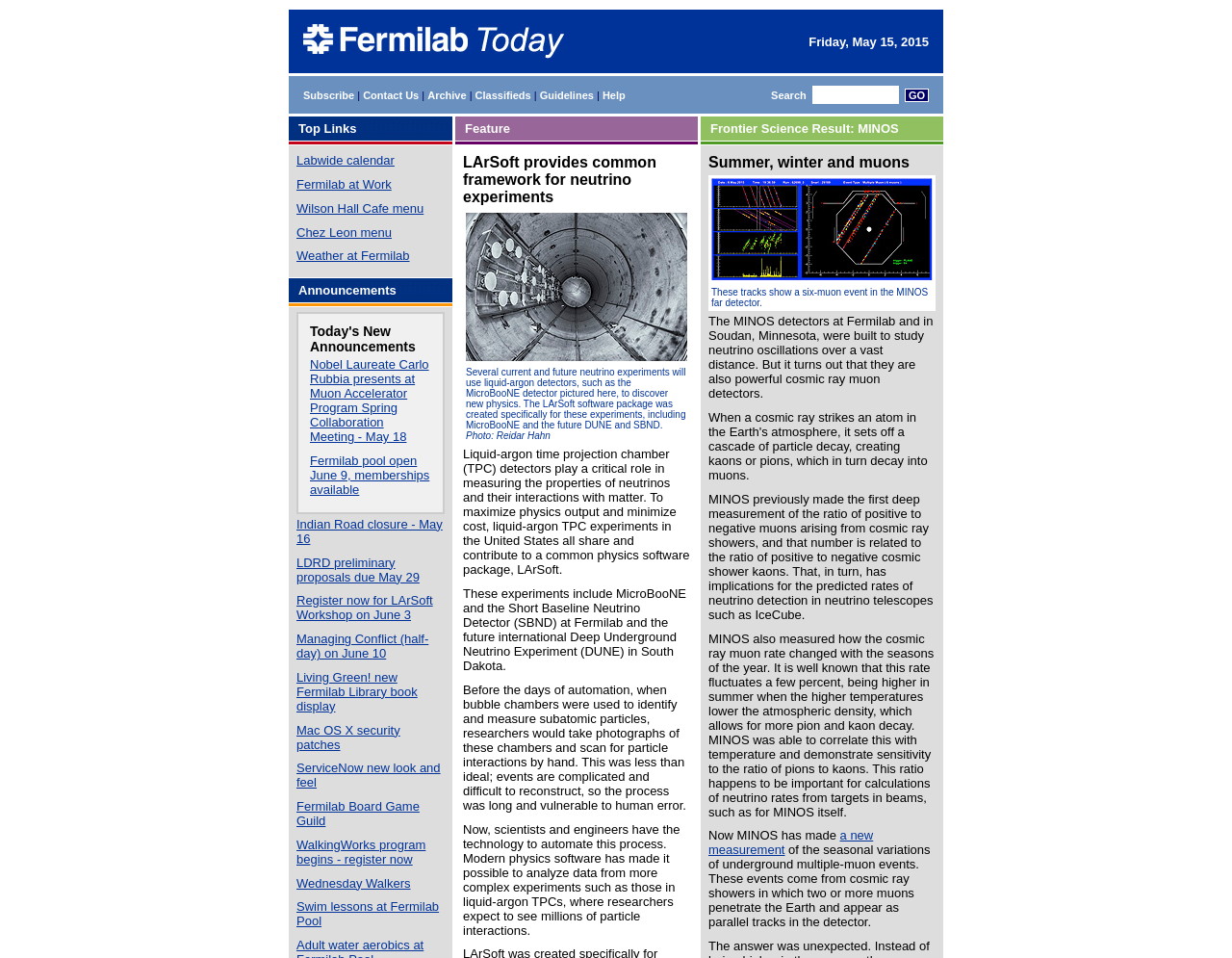Please provide the bounding box coordinates for the element that needs to be clicked to perform the following instruction: "Search GO". The coordinates should be given as four float numbers between 0 and 1, i.e., [left, top, right, bottom].

[0.659, 0.089, 0.73, 0.109]